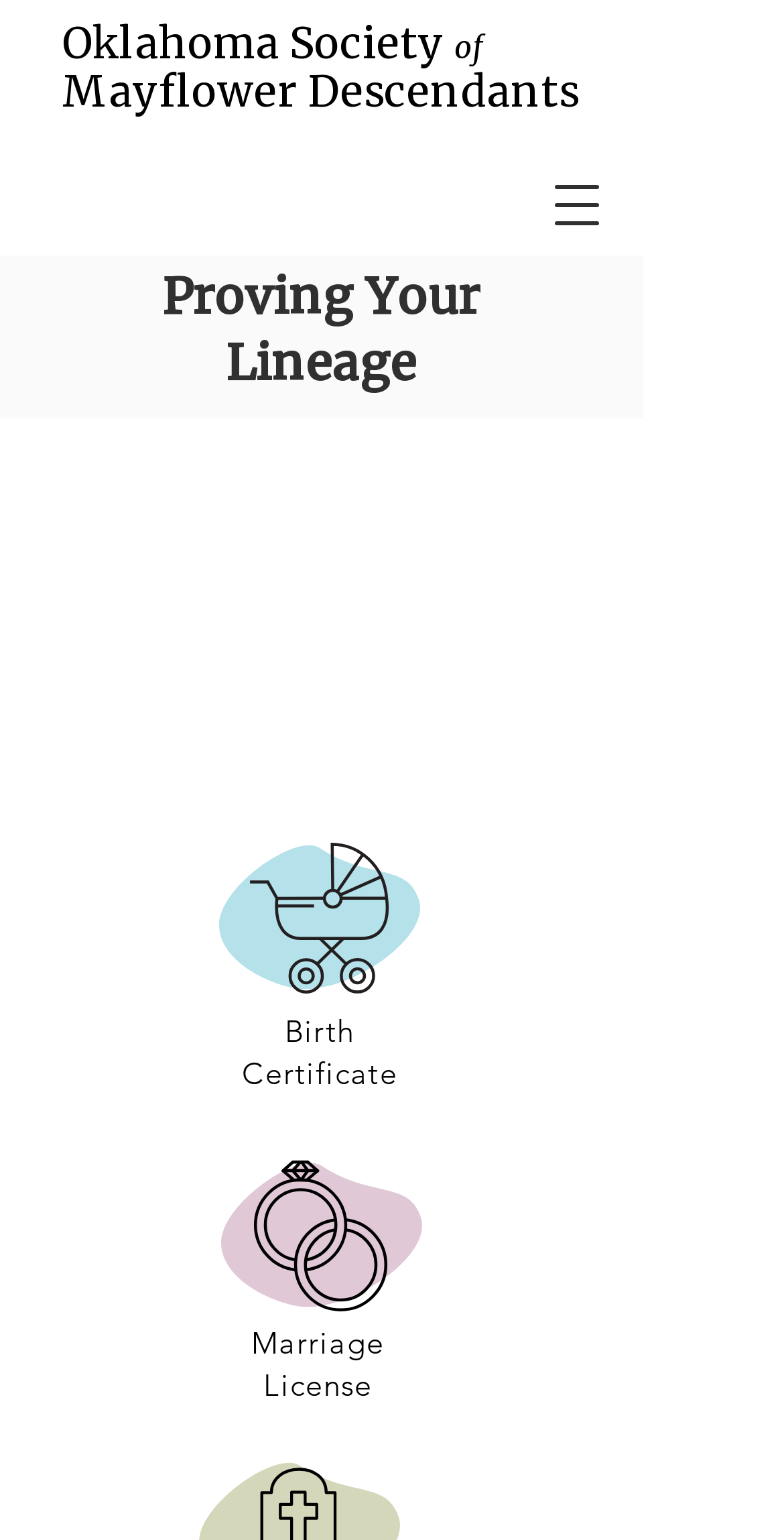Please determine the headline of the webpage and provide its content.

Oklahoma Society of
Mayflower Descendants